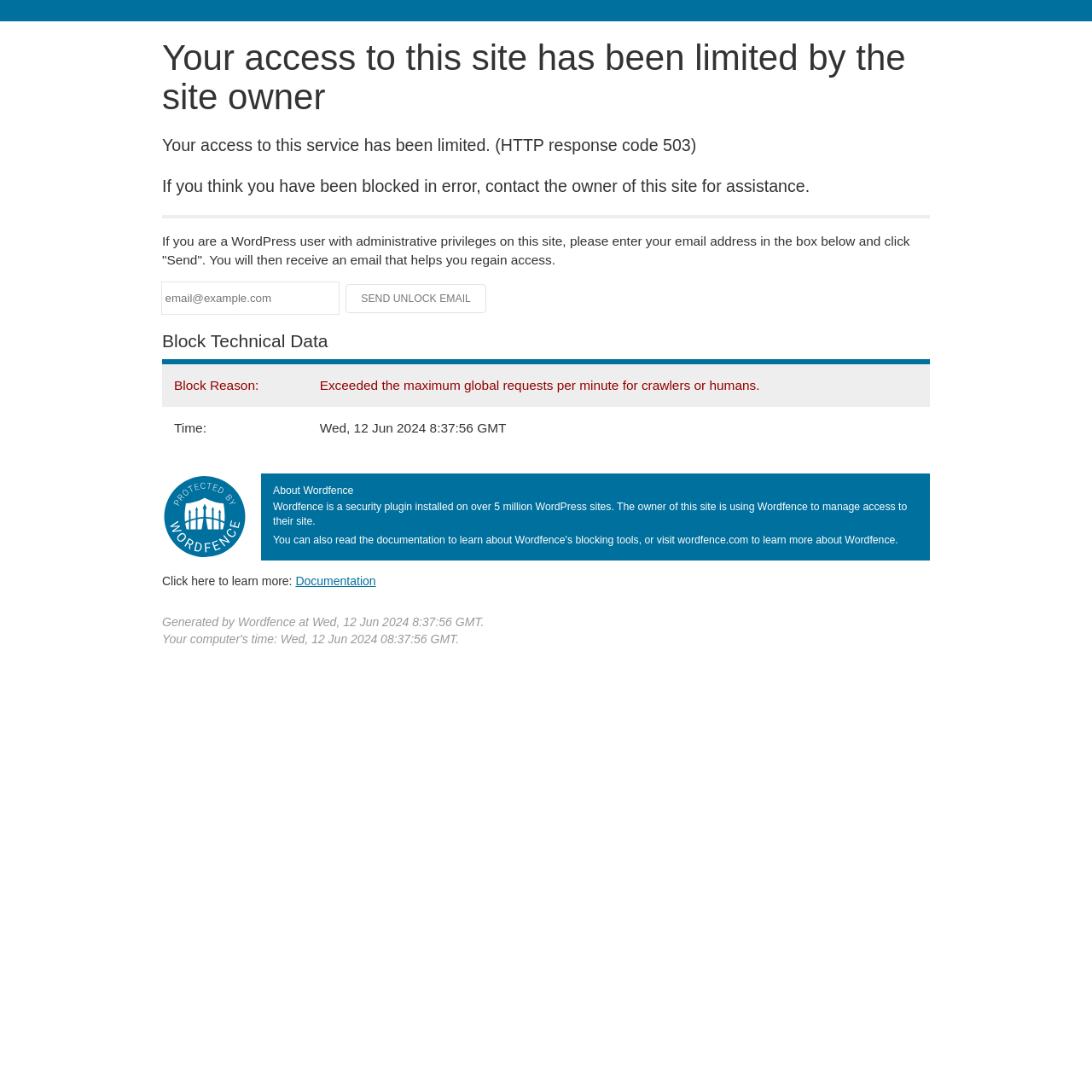What can be done to resolve the access limitation? From the image, respond with a single word or brief phrase.

Contact the site owner